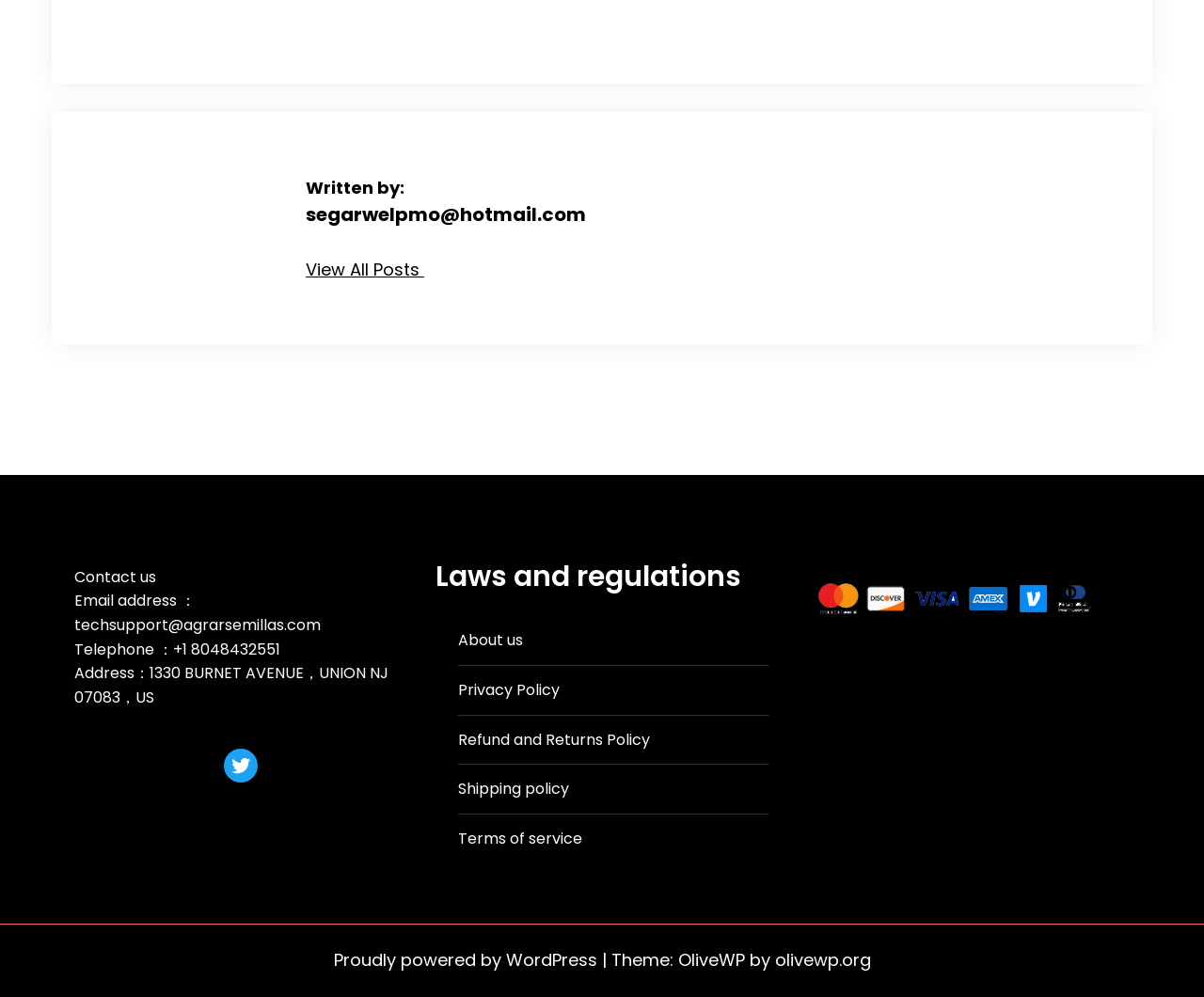What is the theme of the website?
Please describe in detail the information shown in the image to answer the question.

The theme of the website can be found in the StaticText element with the text '| Theme: OliveWP by', which is located at the bottom of the webpage.